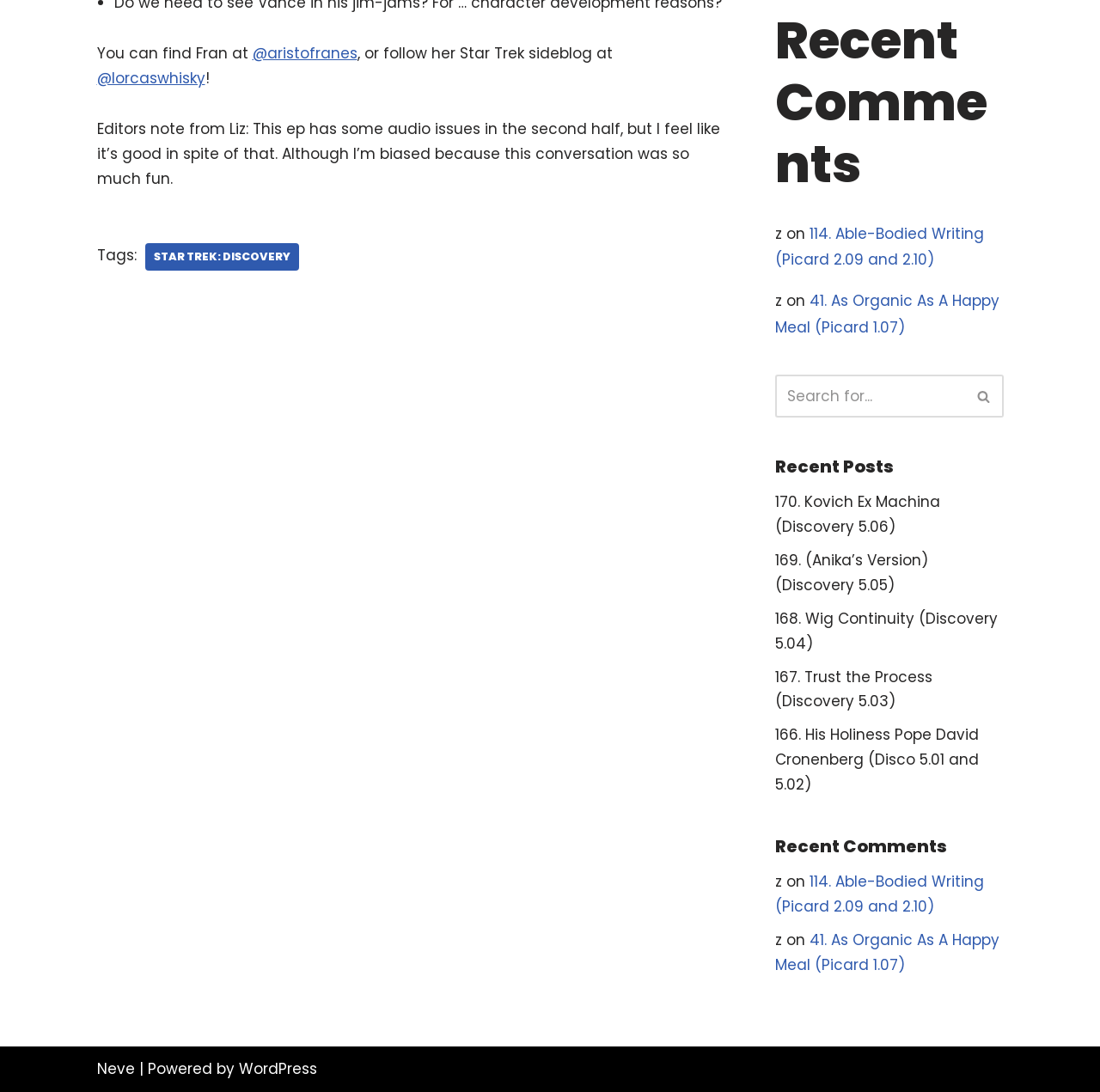Please answer the following question using a single word or phrase: How many recent comments are listed?

2